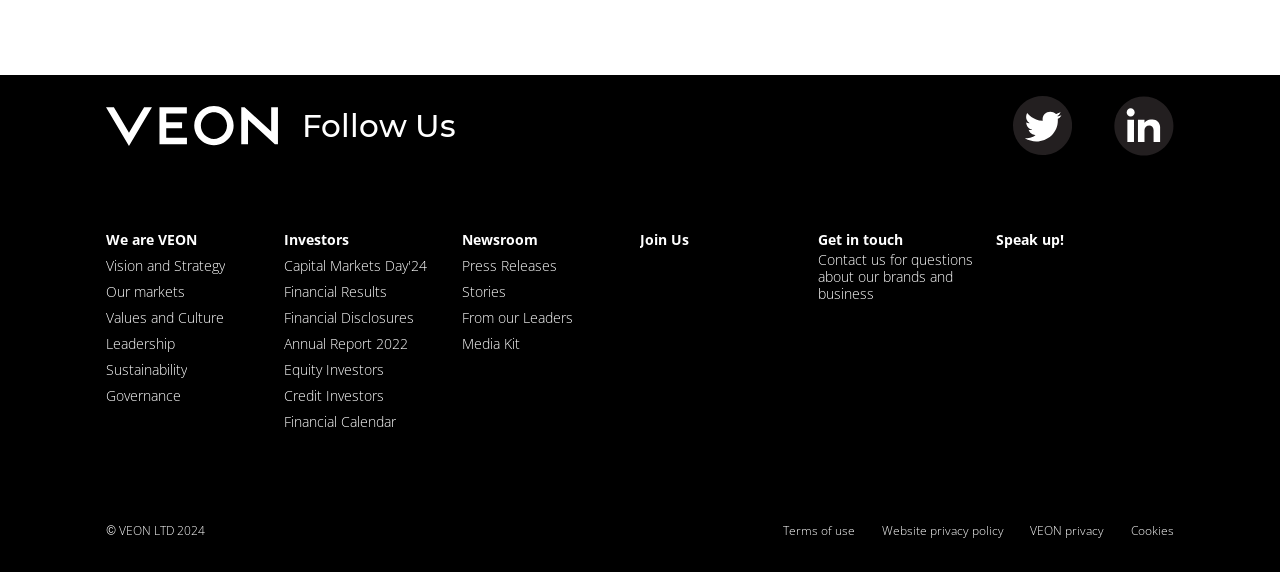Refer to the image and offer a detailed explanation in response to the question: What is the purpose of the 'Get in touch' link?

The 'Get in touch' link is likely used to contact the company, as it is placed along with other links related to contact and feedback, and it is a common phrase used in contact sections of websites.